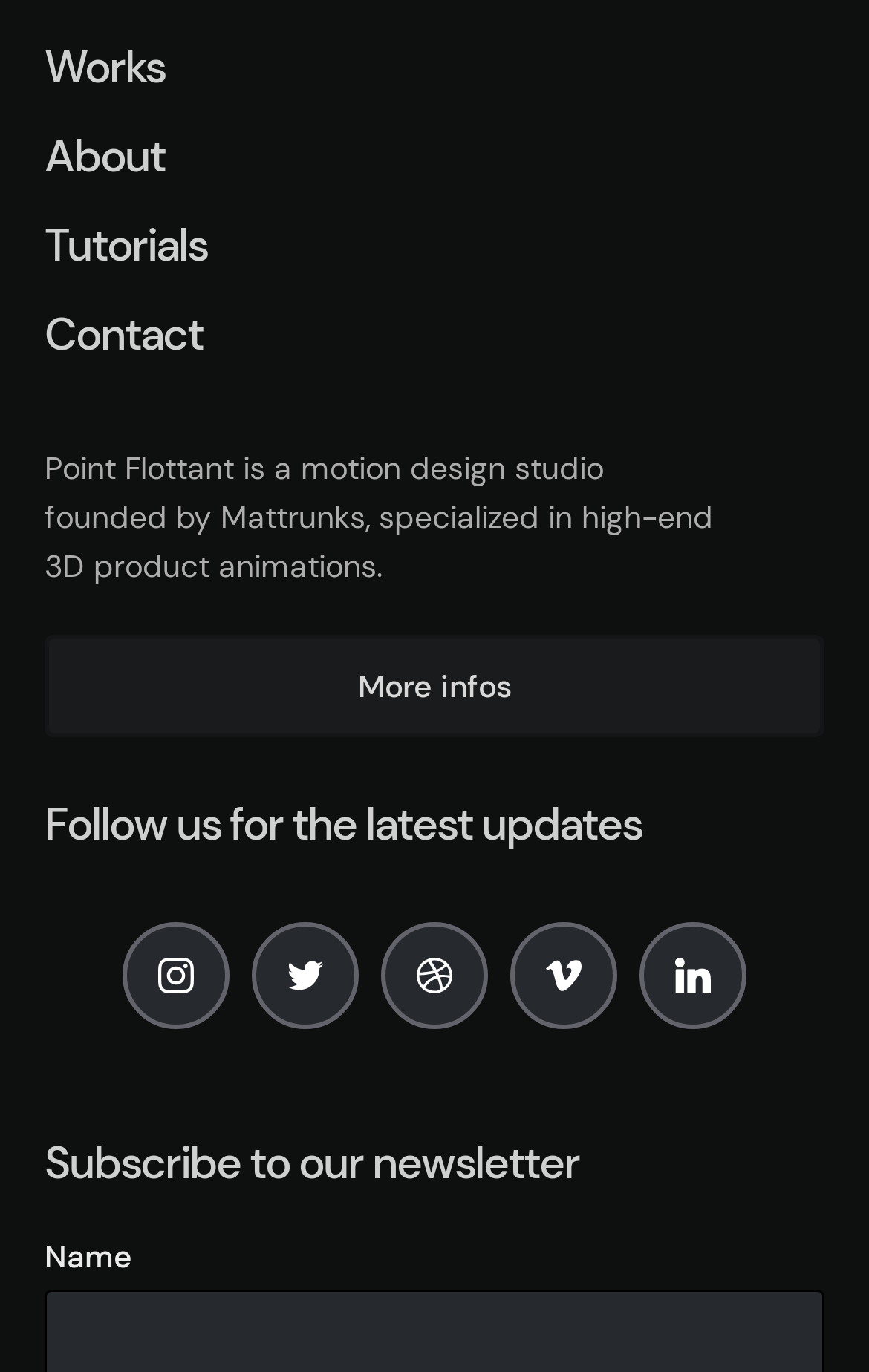Identify the bounding box coordinates for the UI element that matches this description: "title="Point Flottant on Instagram"".

[0.141, 0.672, 0.264, 0.75]